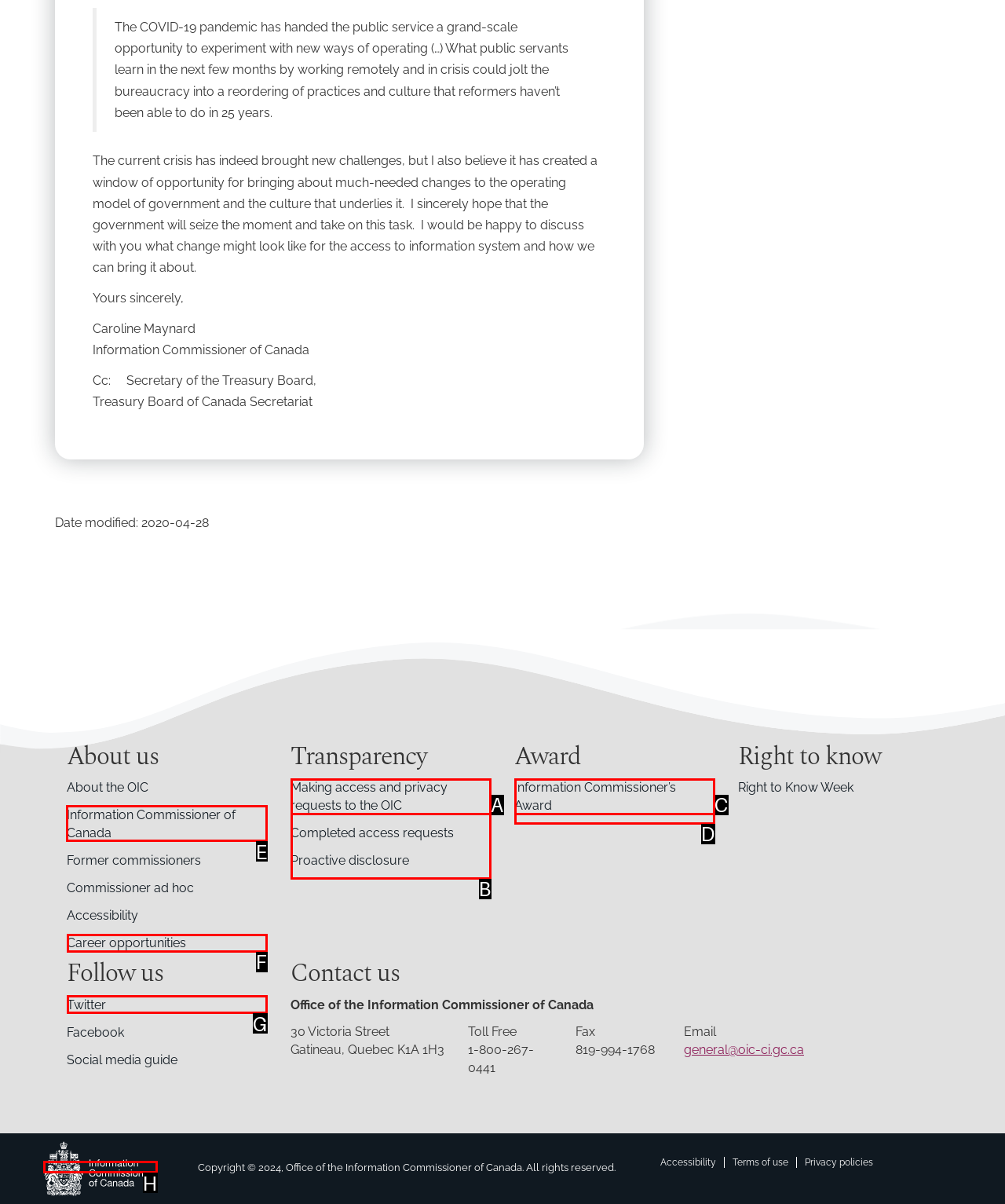Find the appropriate UI element to complete the task: View Information Commissioner of Canada. Indicate your choice by providing the letter of the element.

E